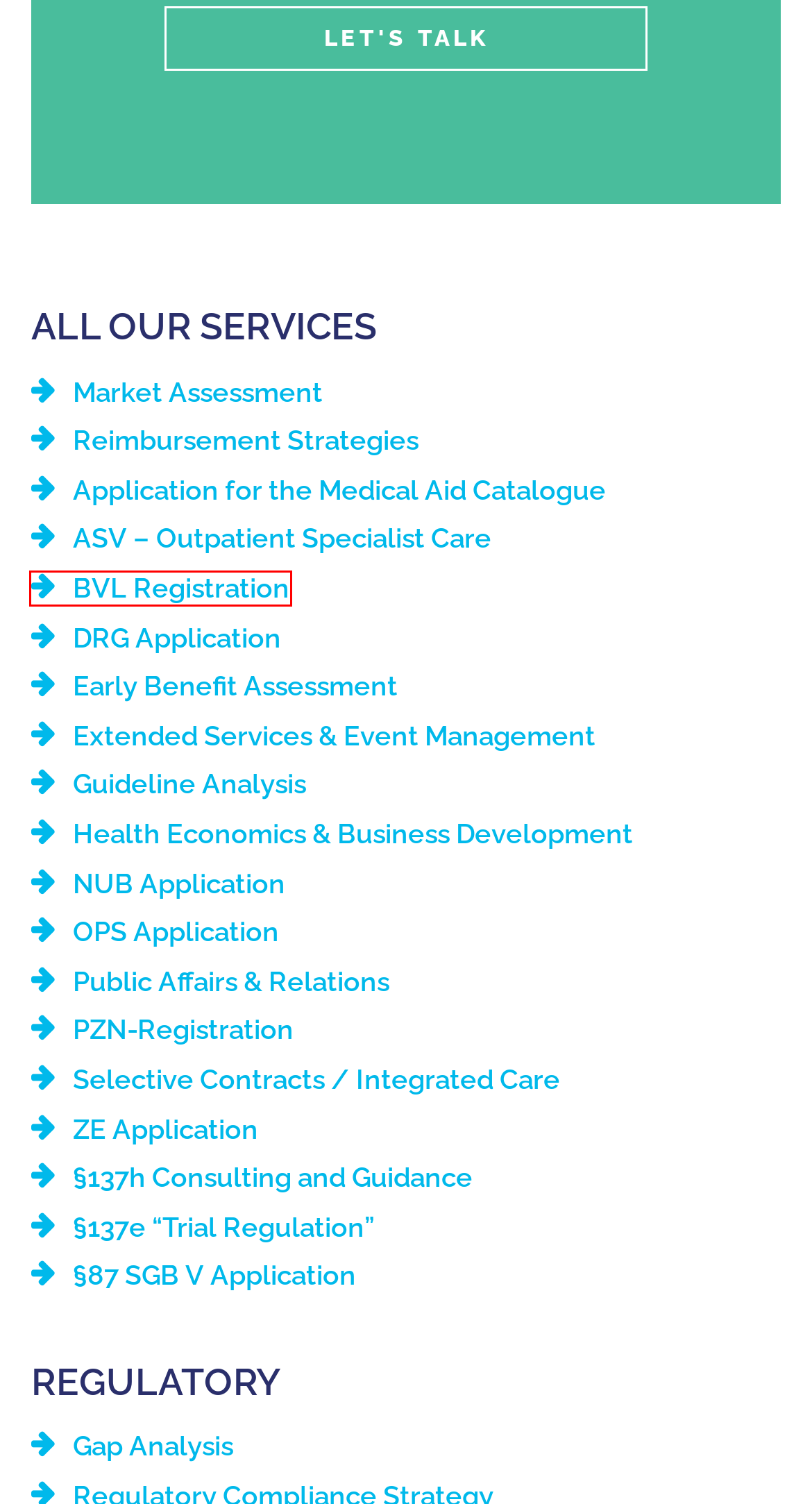You are provided with a screenshot of a webpage highlighting a UI element with a red bounding box. Choose the most suitable webpage description that matches the new page after clicking the element in the bounding box. Here are the candidates:
A. NUB Application | Kalms Consulting
B. Extended Services & Event Management | Kalms Consulting
C. OPS Application for Sustainable Reimbursement | Kalms Consulting GmbH
D. DRG Application | Kalms Consulting
E. BVL Registration | Kalms Consulting
F. Application for the Medical Aid Catalogue | Kalms Consulting
G. PZN-Registration | Kalms Consulting
H. ASV - Outpatient Specialist Care | Kalms Consulting

E